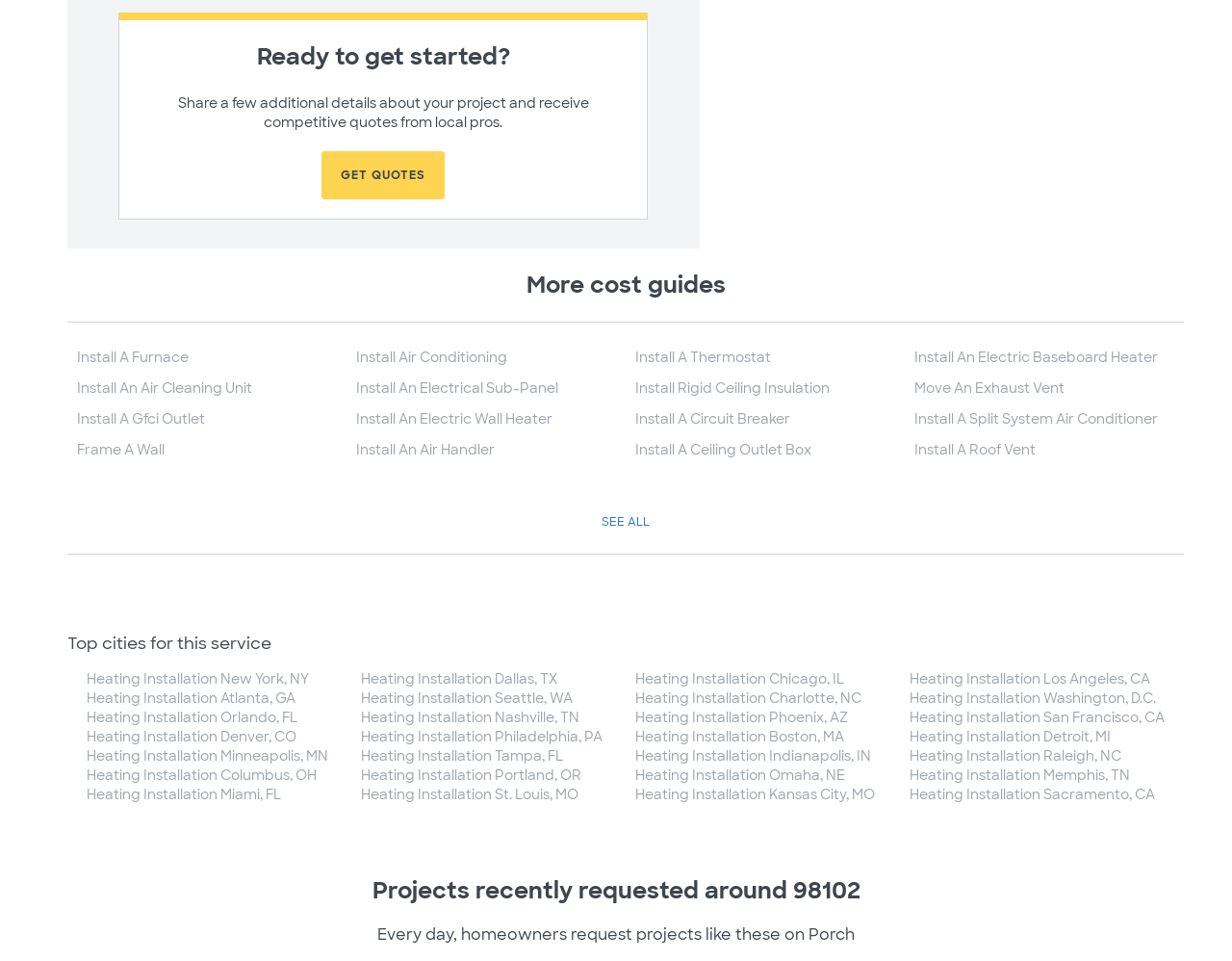Identify the coordinates of the bounding box for the element that must be clicked to accomplish the instruction: "Expand the 'Date' filter".

None